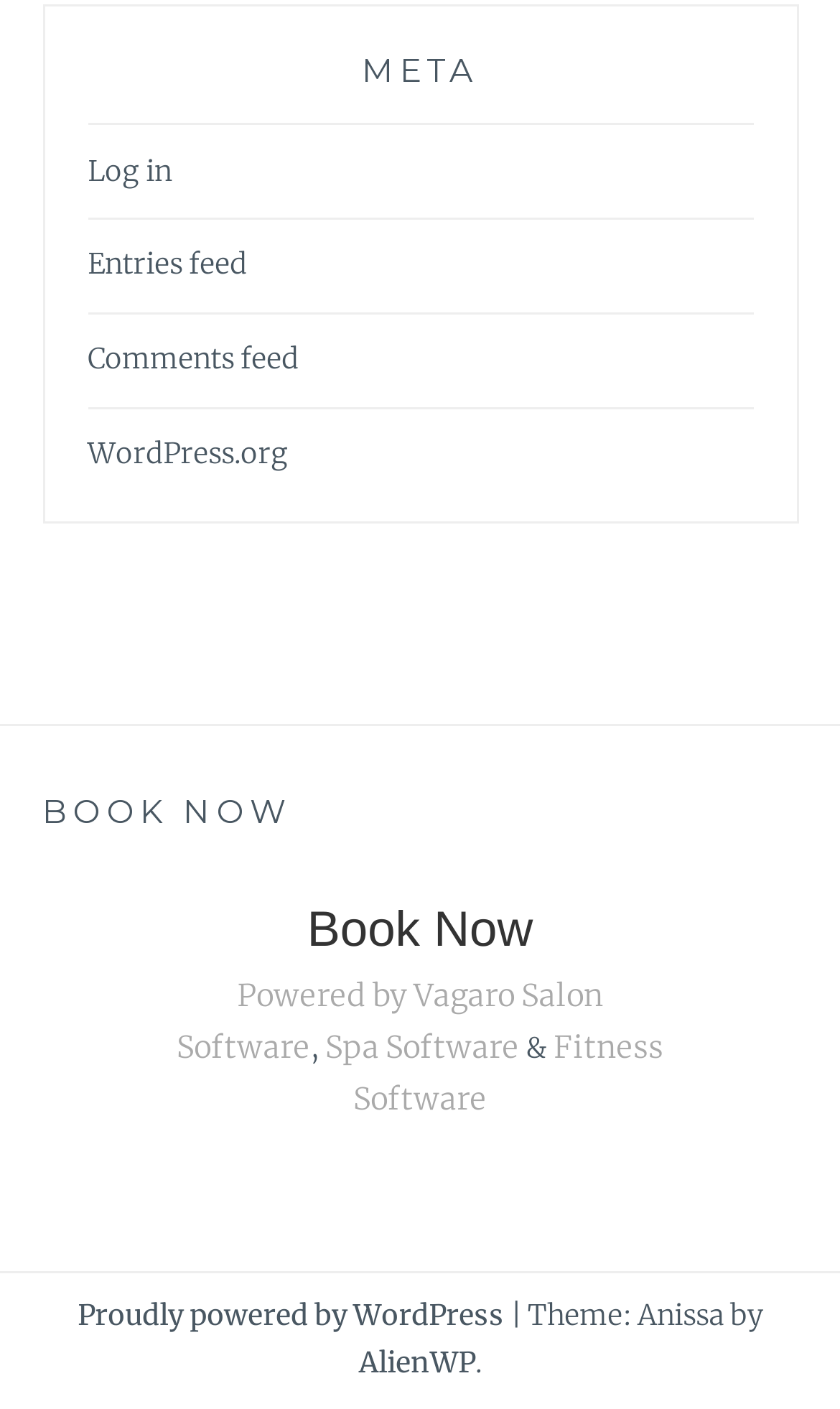Please specify the bounding box coordinates of the region to click in order to perform the following instruction: "Visit WordPress.org".

[0.104, 0.309, 0.342, 0.338]